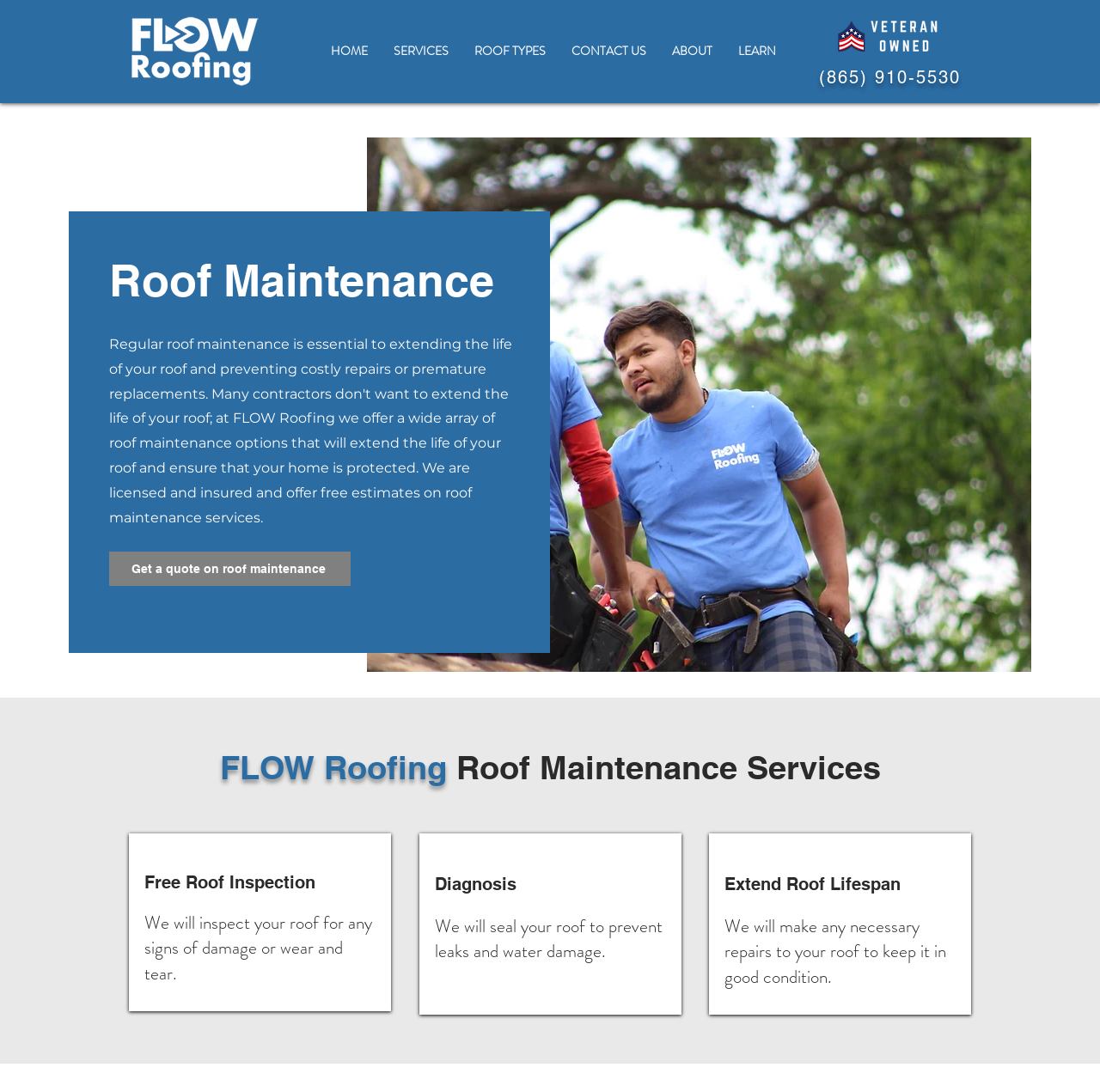Pinpoint the bounding box coordinates of the element you need to click to execute the following instruction: "Search for something". The bounding box should be represented by four float numbers between 0 and 1, in the format [left, top, right, bottom].

None